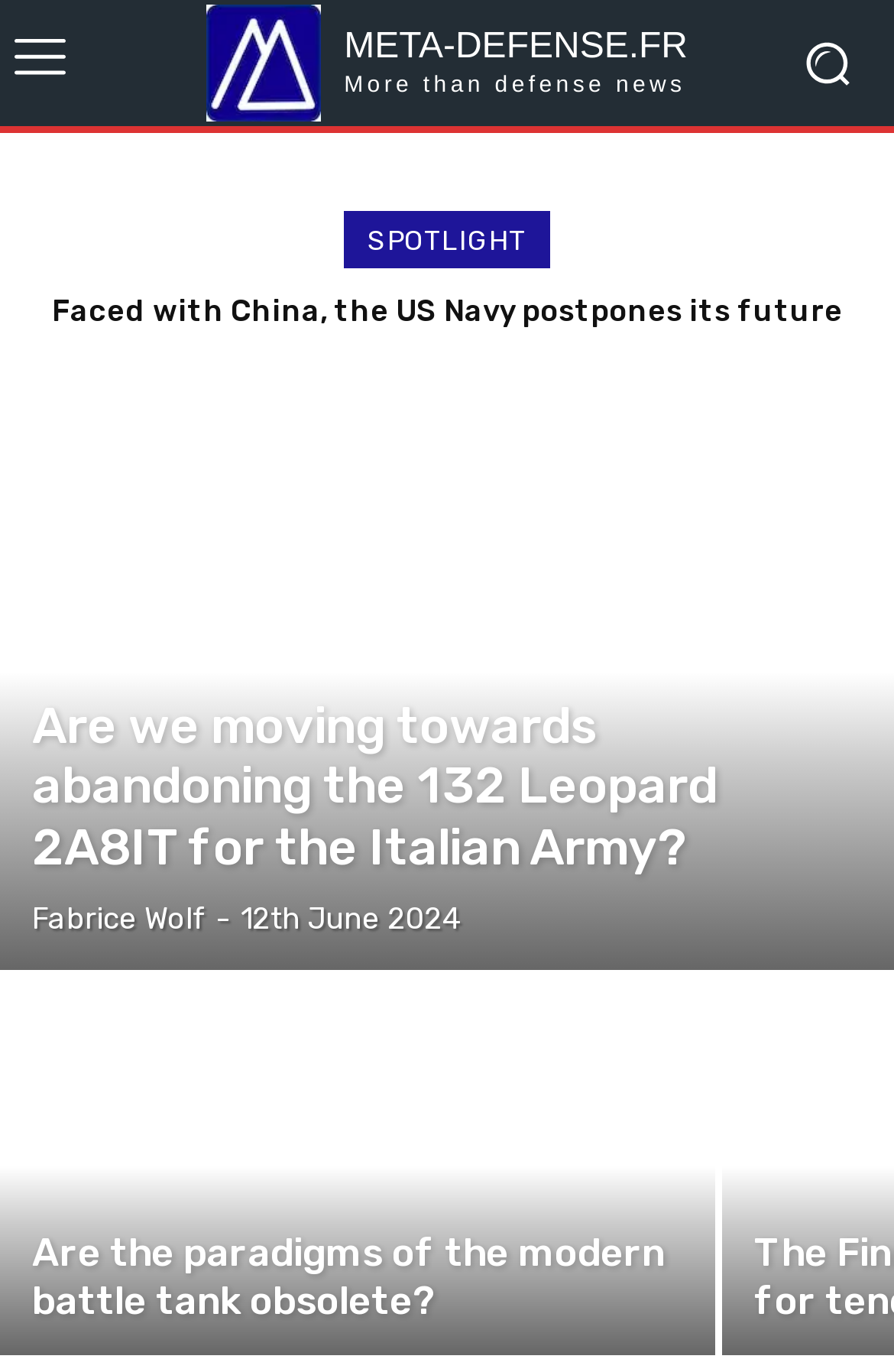What is the date of the article 'Are we moving towards abandoning the 132 Leopard 2A8IT for the Italian Army?'?
Refer to the screenshot and deliver a thorough answer to the question presented.

I can see a time element with the text '12th June 2024' associated with the article 'Are we moving towards abandoning the 132 Leopard 2A8IT for the Italian Army?', which indicates the date of the article.